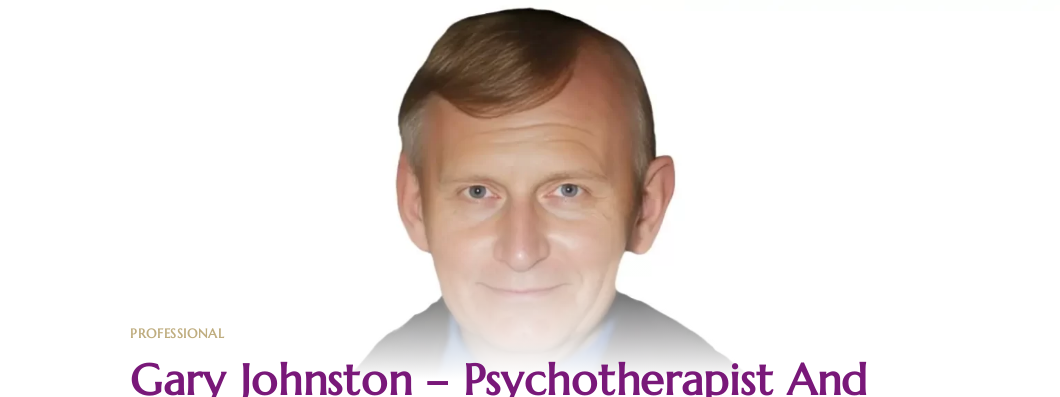Refer to the screenshot and give an in-depth answer to this question: What is the tone of Gary Johnston's portrait?

The design of the portrait emphasizes Gary Johnston's role in mental health, portraying him in a warm and approachable manner, which suggests a focus on care and understanding in his therapeutic practice.